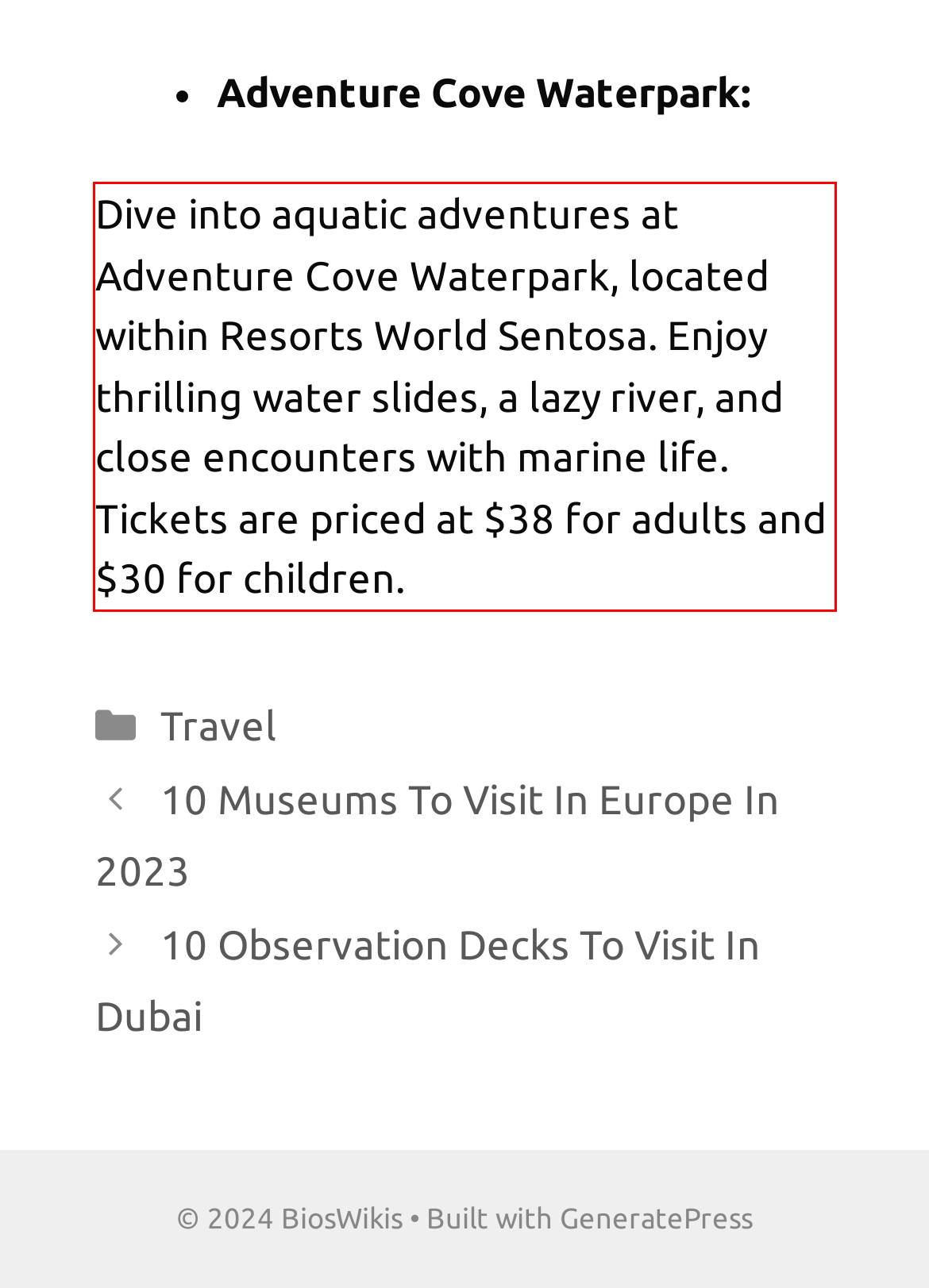Your task is to recognize and extract the text content from the UI element enclosed in the red bounding box on the webpage screenshot.

Dive into aquatic adventures at Adventure Cove Waterpark, located within Resorts World Sentosa. Enjoy thrilling water slides, a lazy river, and close encounters with marine life. Tickets are priced at $38 for adults and $30 for children.